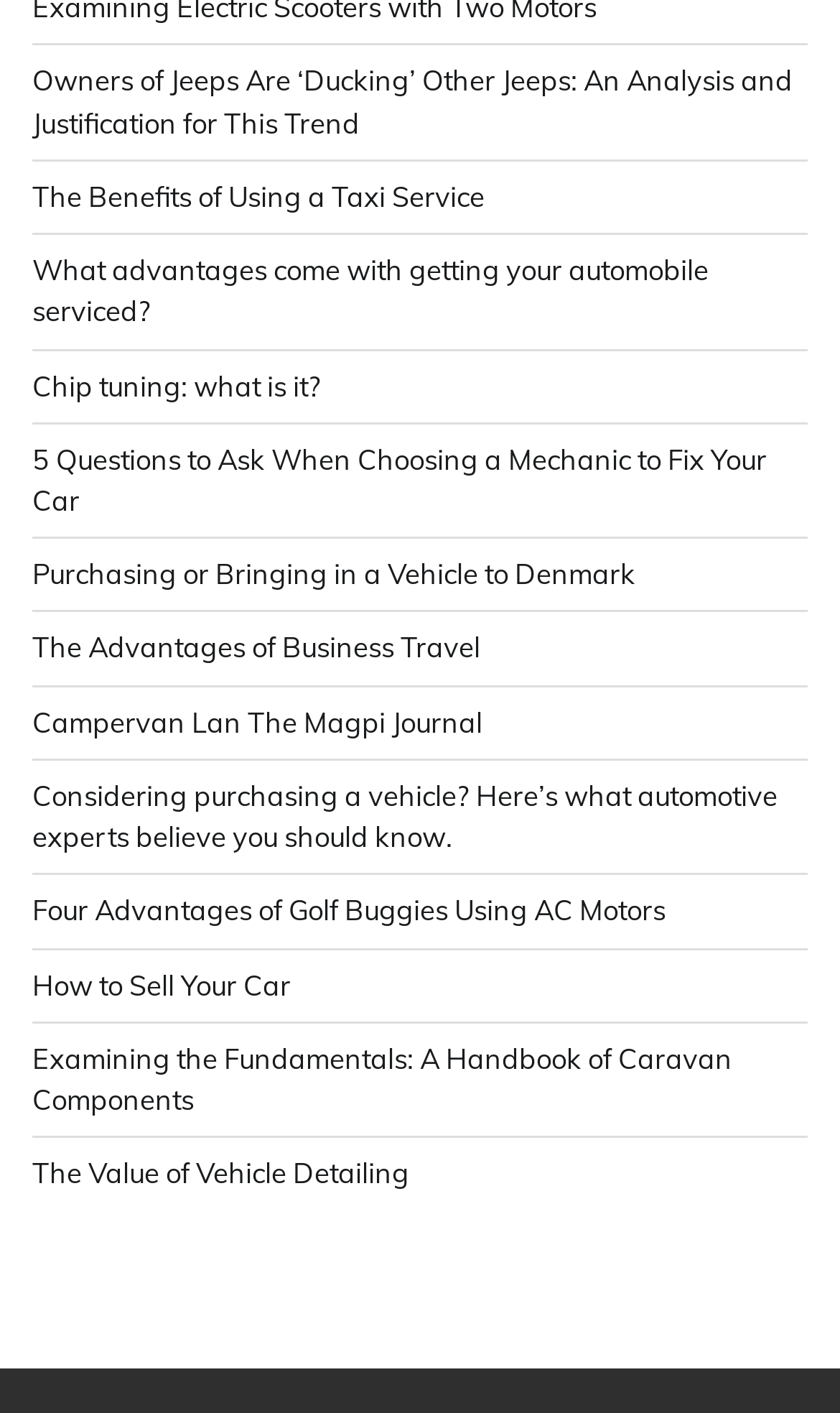Select the bounding box coordinates of the element I need to click to carry out the following instruction: "Explore the advantages of business travel".

[0.038, 0.446, 0.572, 0.47]